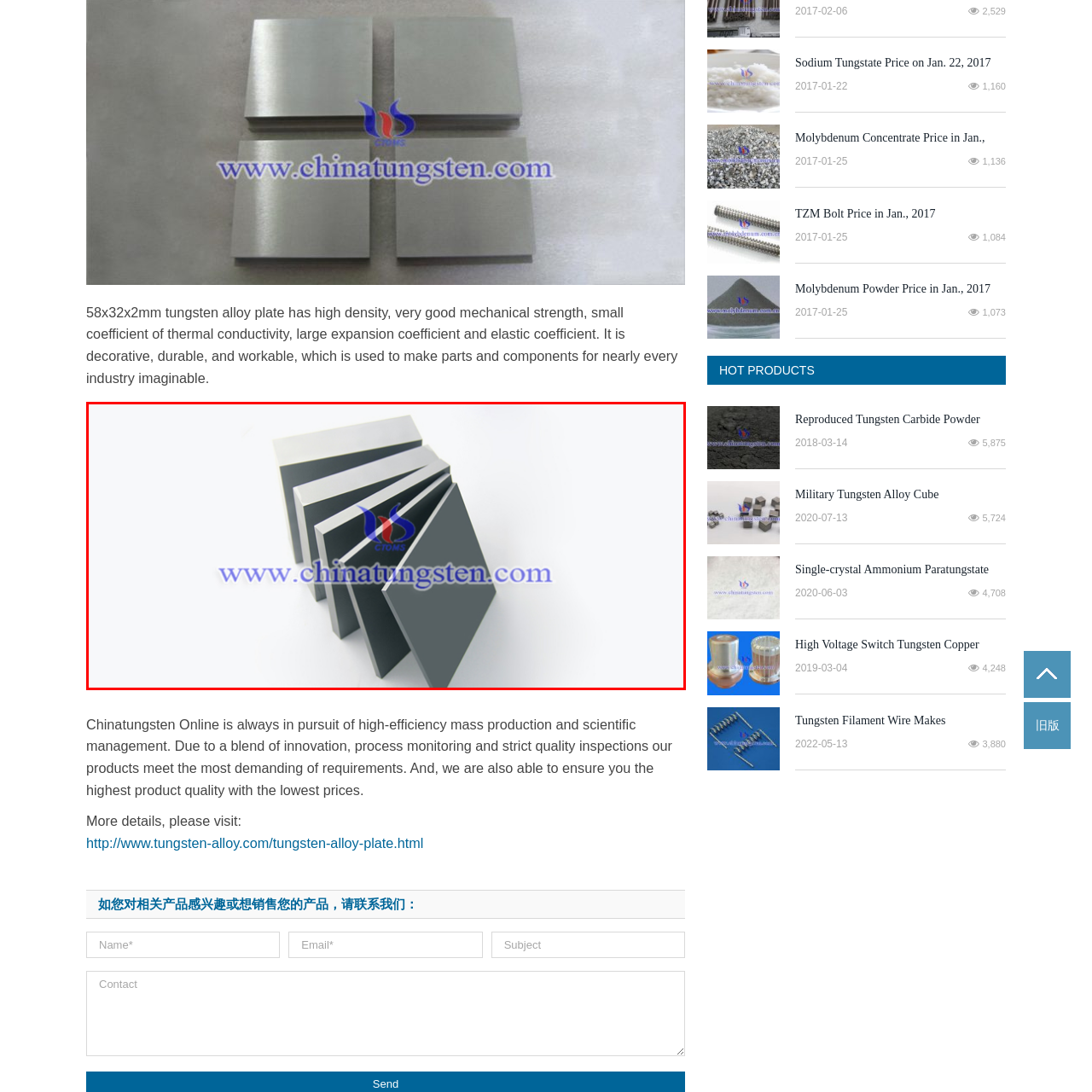What are the tungsten alloy plates suitable for?
Examine the image highlighted by the red bounding box and provide a thorough and detailed answer based on your observations.

The tungsten alloy plates are noted for their durability and workability, making them suitable for various industrial applications, including the manufacture of parts and components across many sectors.